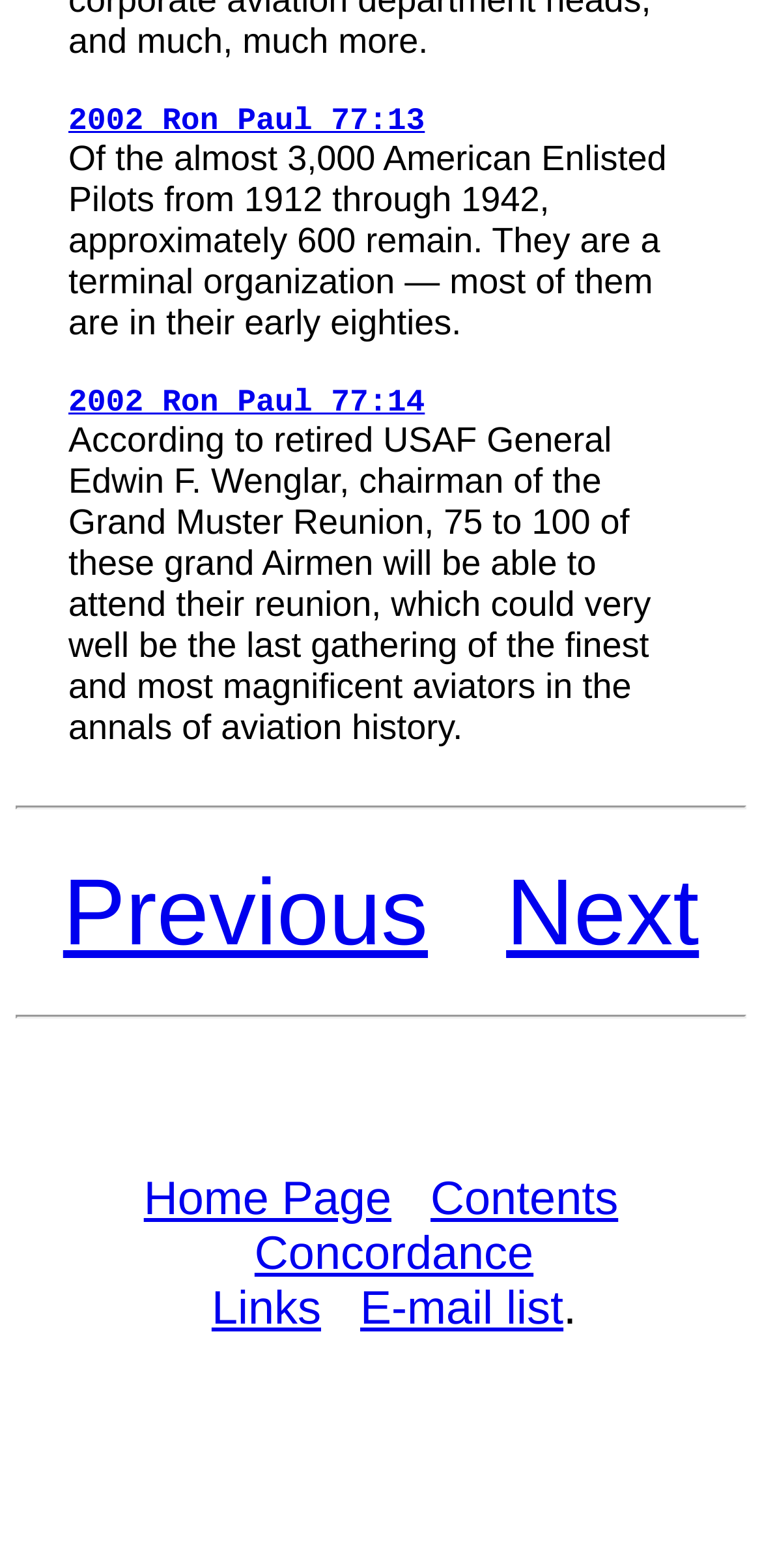Can you find the bounding box coordinates of the area I should click to execute the following instruction: "View 2002 Ron Paul 77:13"?

[0.09, 0.066, 0.558, 0.089]